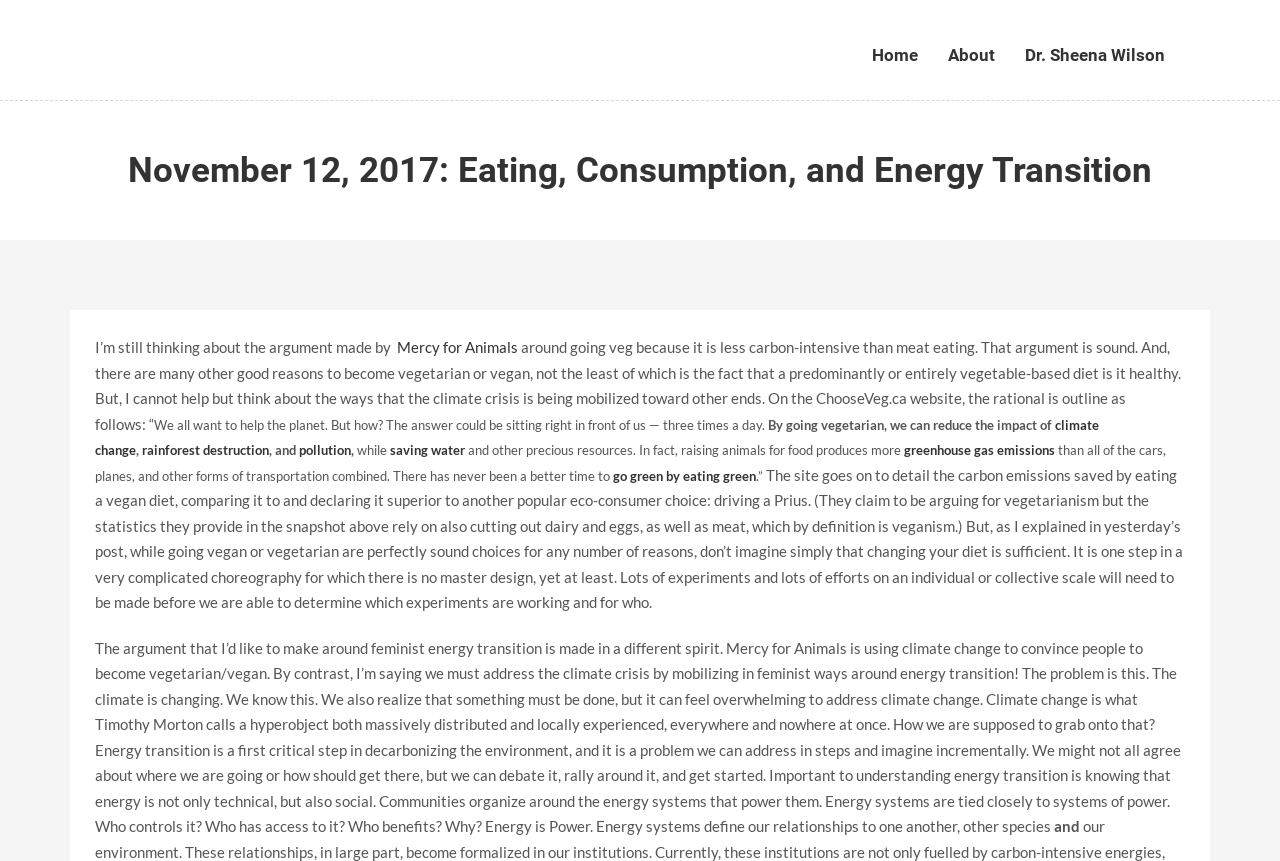Based on the description "Mercy for Animals", find the bounding box of the specified UI element.

[0.31, 0.393, 0.405, 0.413]